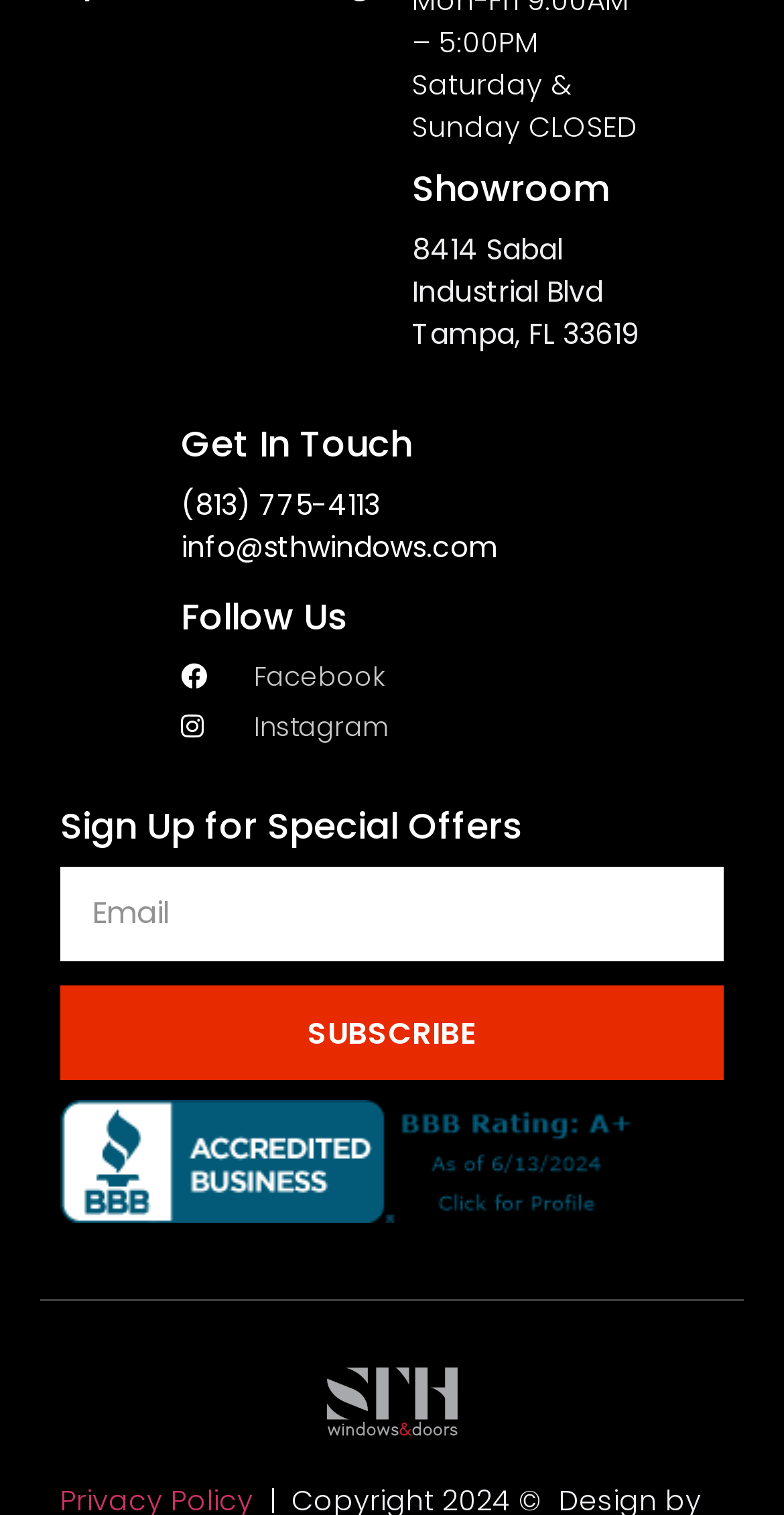What is the phone number to get in touch?
Using the visual information, answer the question in a single word or phrase.

(813) 775-4113